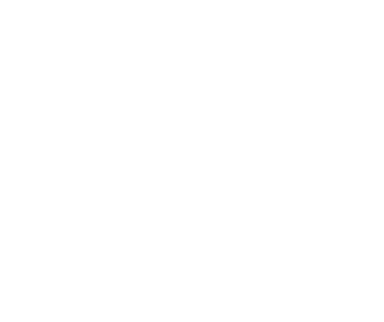What area of the body is the article focused on?
Please provide a detailed and thorough answer to the question.

The article is focused on the area around the eyes, as indicated by the illustration representing 'World's Best Eye Creams' and the mention of 'delicate areas around the eyes', making the area of focus the 'Eyes'.